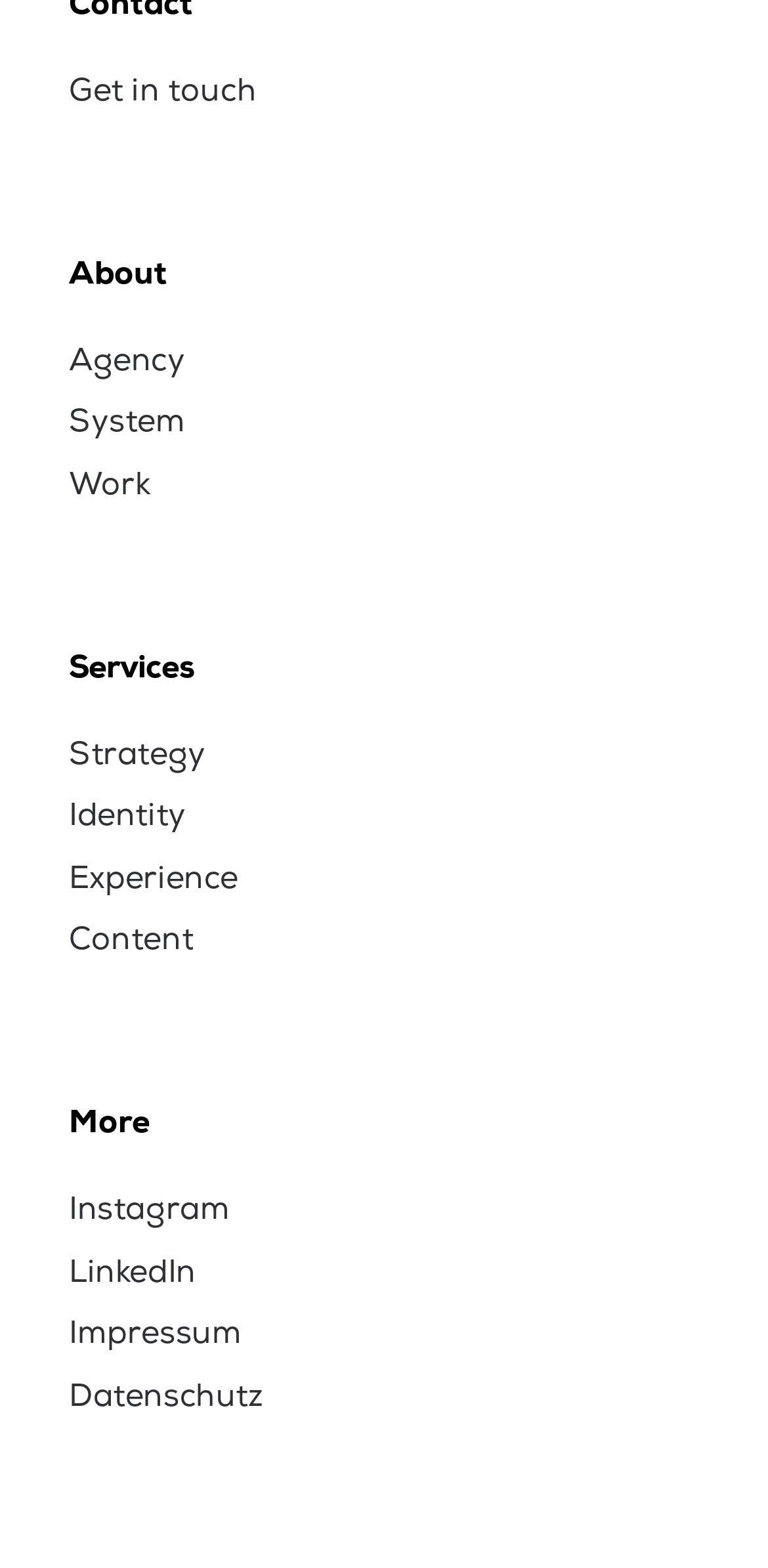How many headings are there on the webpage?
Please utilize the information in the image to give a detailed response to the question.

I found three headings on the webpage: 'About', 'Services', and 'More'.